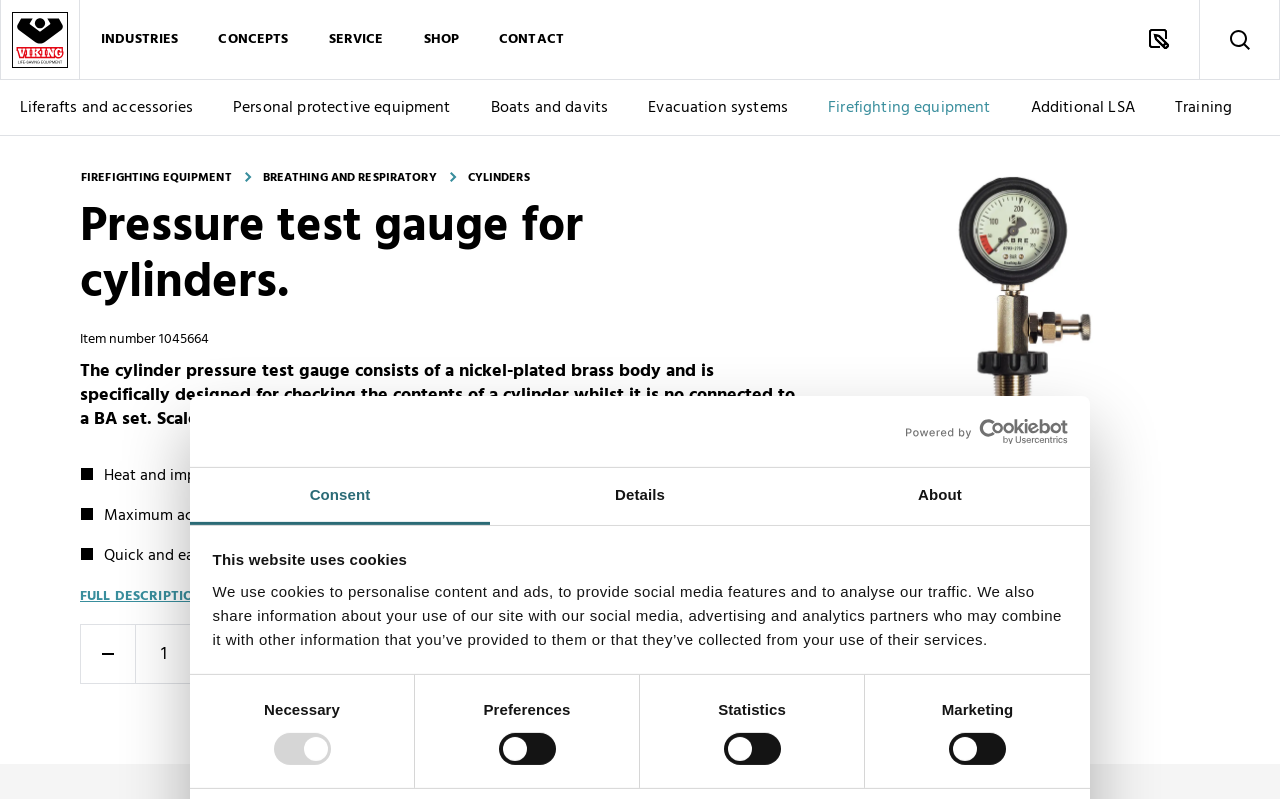Find and provide the bounding box coordinates for the UI element described with: "Details".

[0.383, 0.586, 0.617, 0.657]